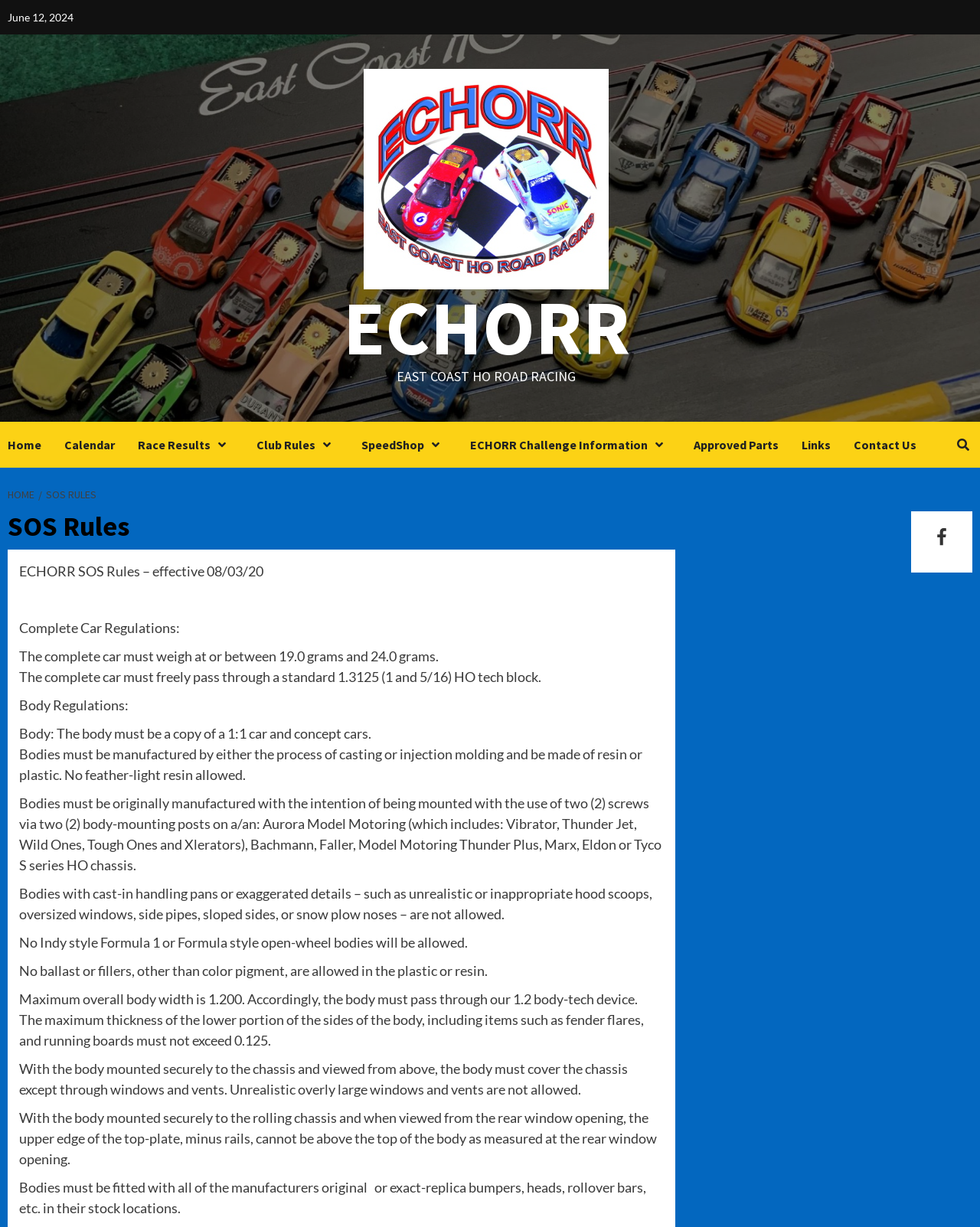What is the name of the organization?
Please use the visual content to give a single word or phrase answer.

EAST COAST HO ROAD RACING